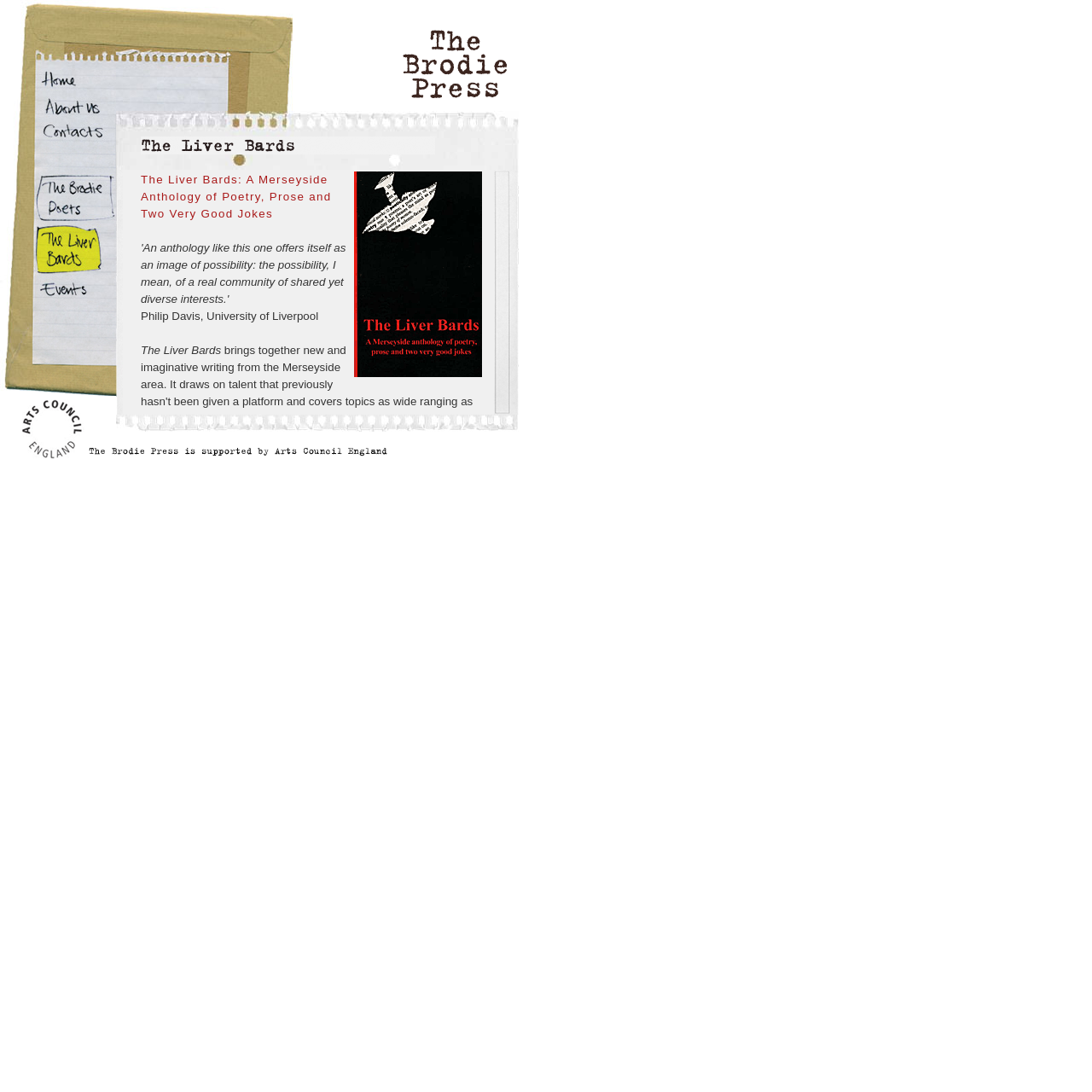Carefully examine the image and provide an in-depth answer to the question: Who is the author of the book?

I found the answer by looking at the StaticText element with the text 'Philip Davis, University of Liverpool' which suggests that Philip Davis is the author of the book.